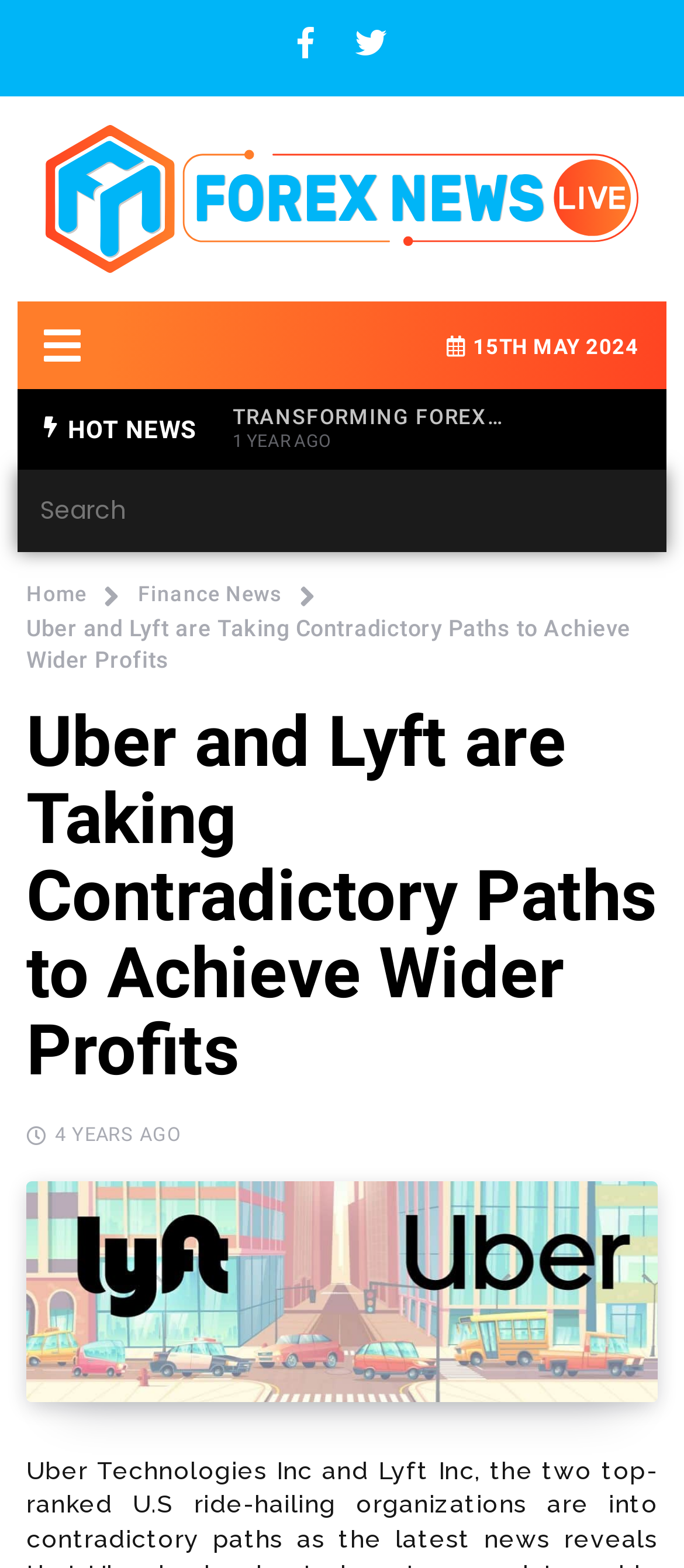How old is the news article about Uber and Lyft?
Provide a short answer using one word or a brief phrase based on the image.

4 YEARS AGO